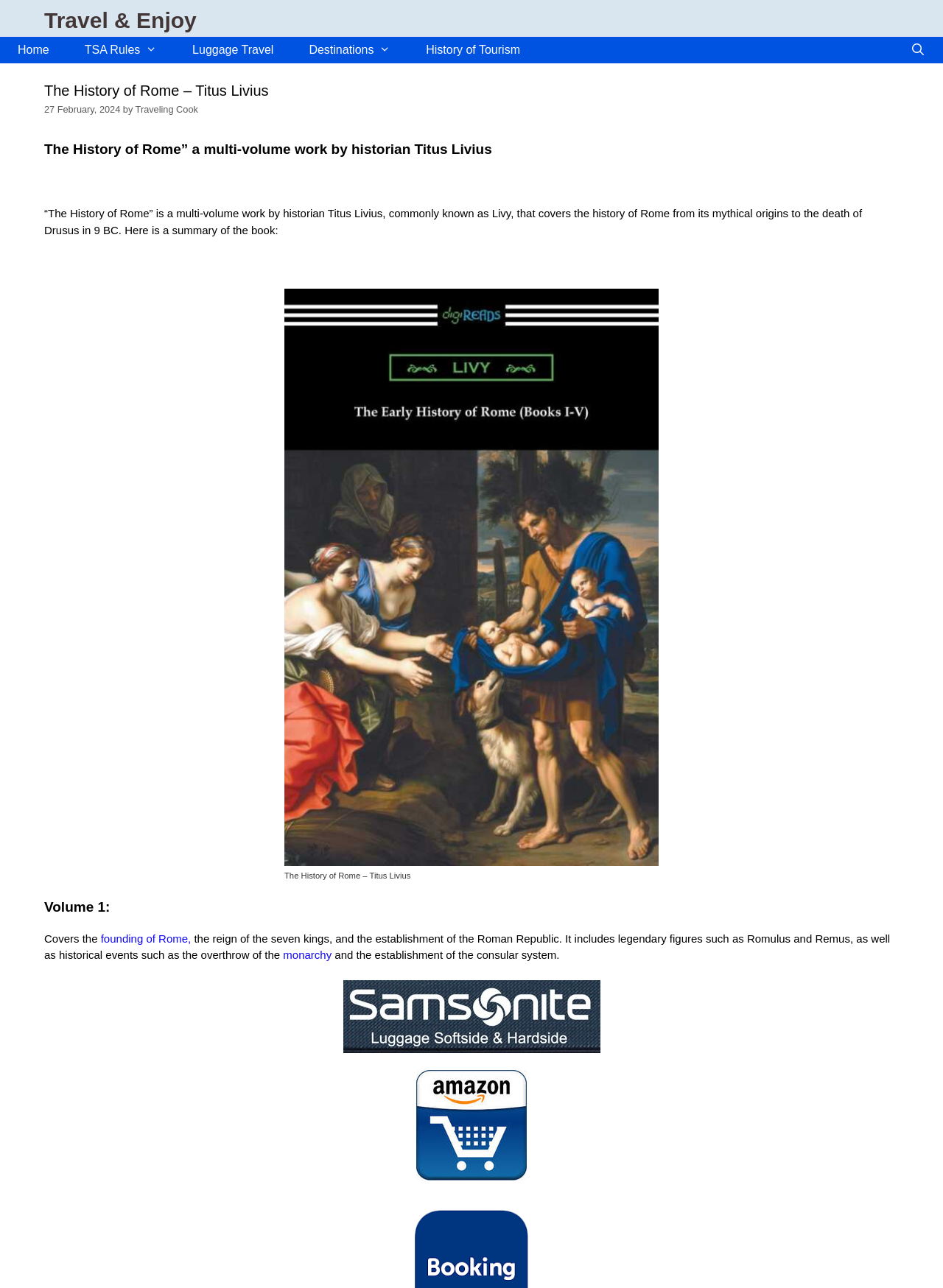Please identify the bounding box coordinates of the element's region that I should click in order to complete the following instruction: "read about the monarchy". The bounding box coordinates consist of four float numbers between 0 and 1, i.e., [left, top, right, bottom].

[0.3, 0.736, 0.352, 0.746]